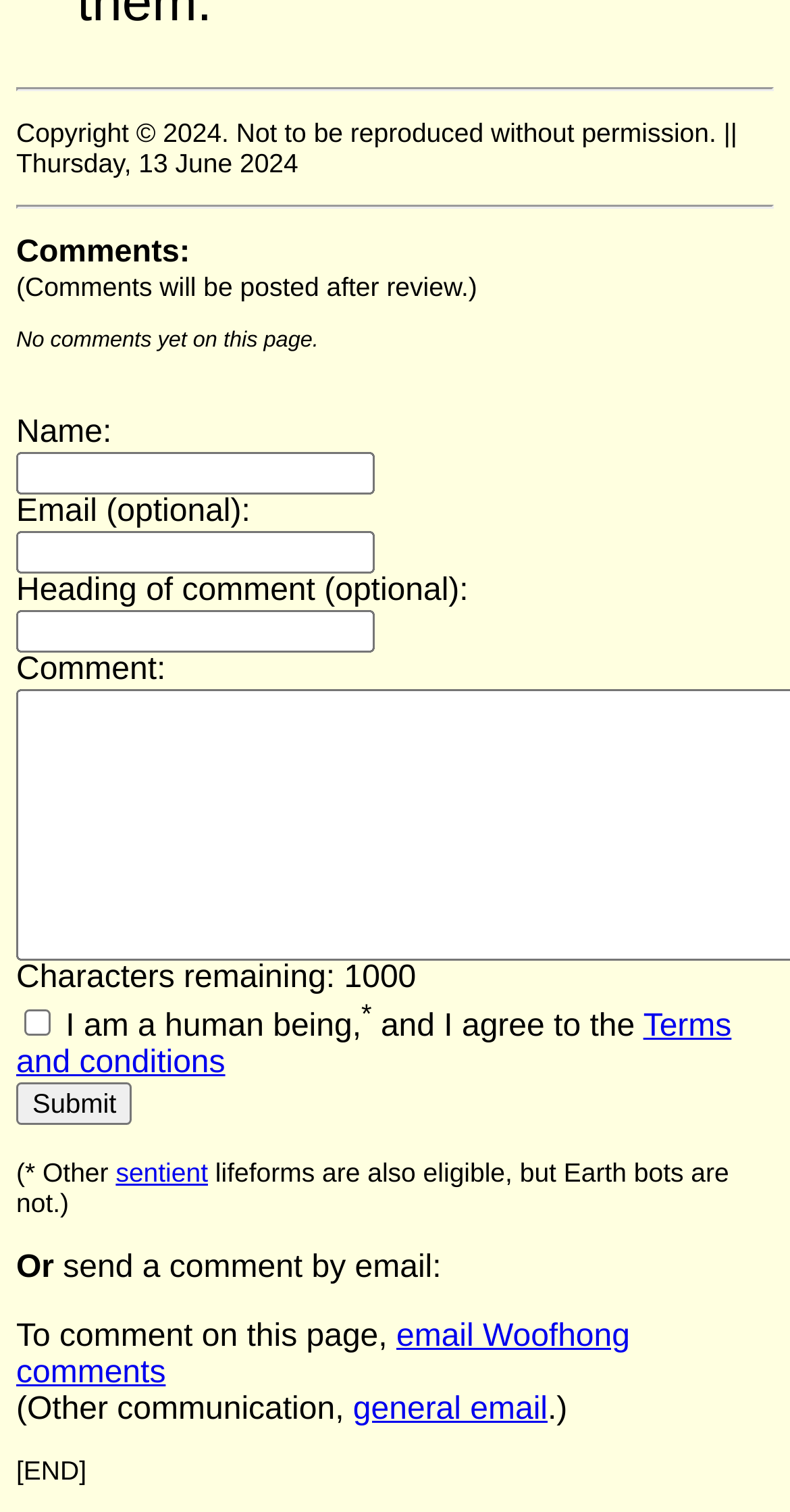Specify the bounding box coordinates of the element's region that should be clicked to achieve the following instruction: "Enter your name". The bounding box coordinates consist of four float numbers between 0 and 1, in the format [left, top, right, bottom].

[0.021, 0.299, 0.474, 0.327]